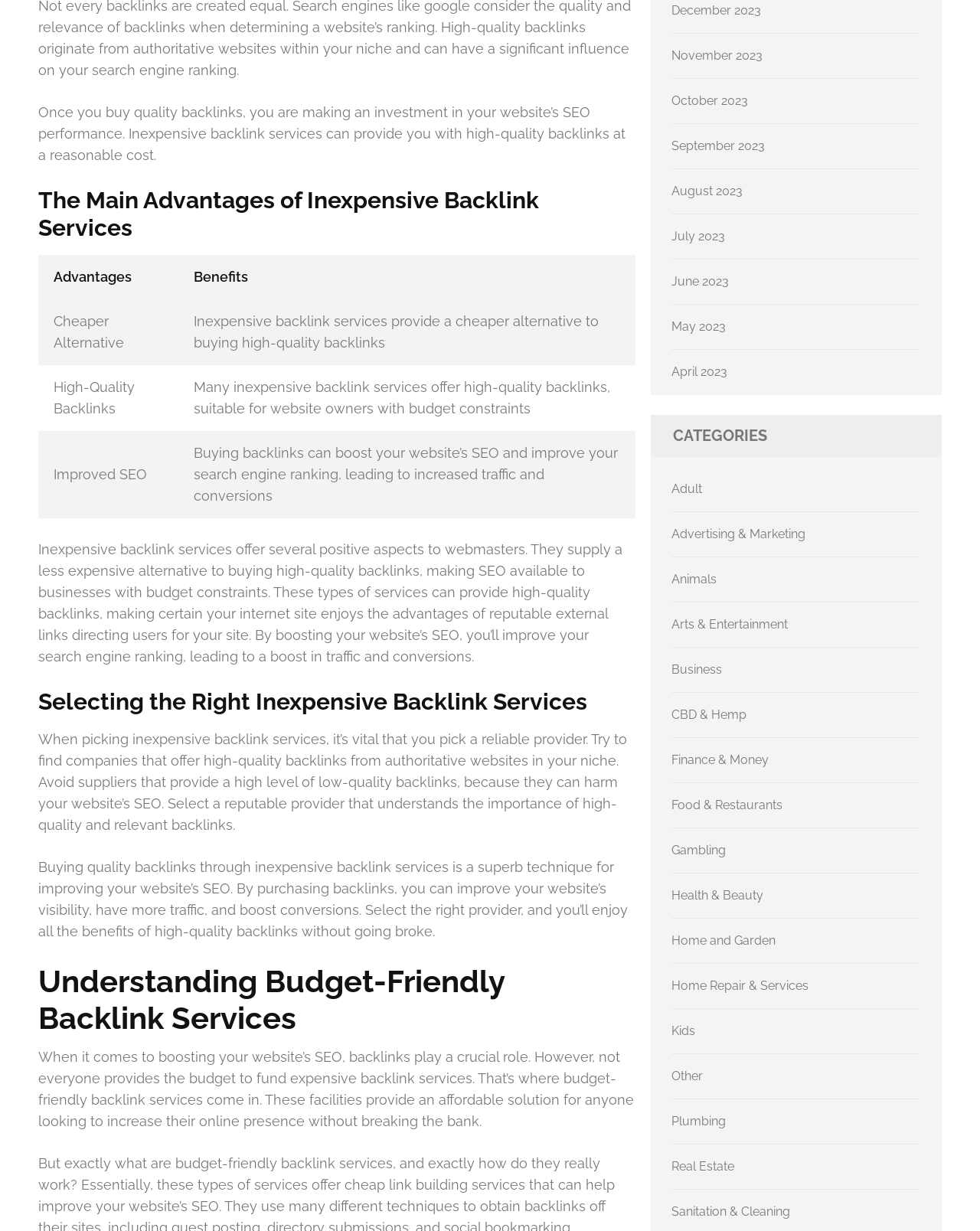Please provide the bounding box coordinates for the element that needs to be clicked to perform the following instruction: "Click on 'Real Estate'". The coordinates should be given as four float numbers between 0 and 1, i.e., [left, top, right, bottom].

[0.685, 0.942, 0.749, 0.954]